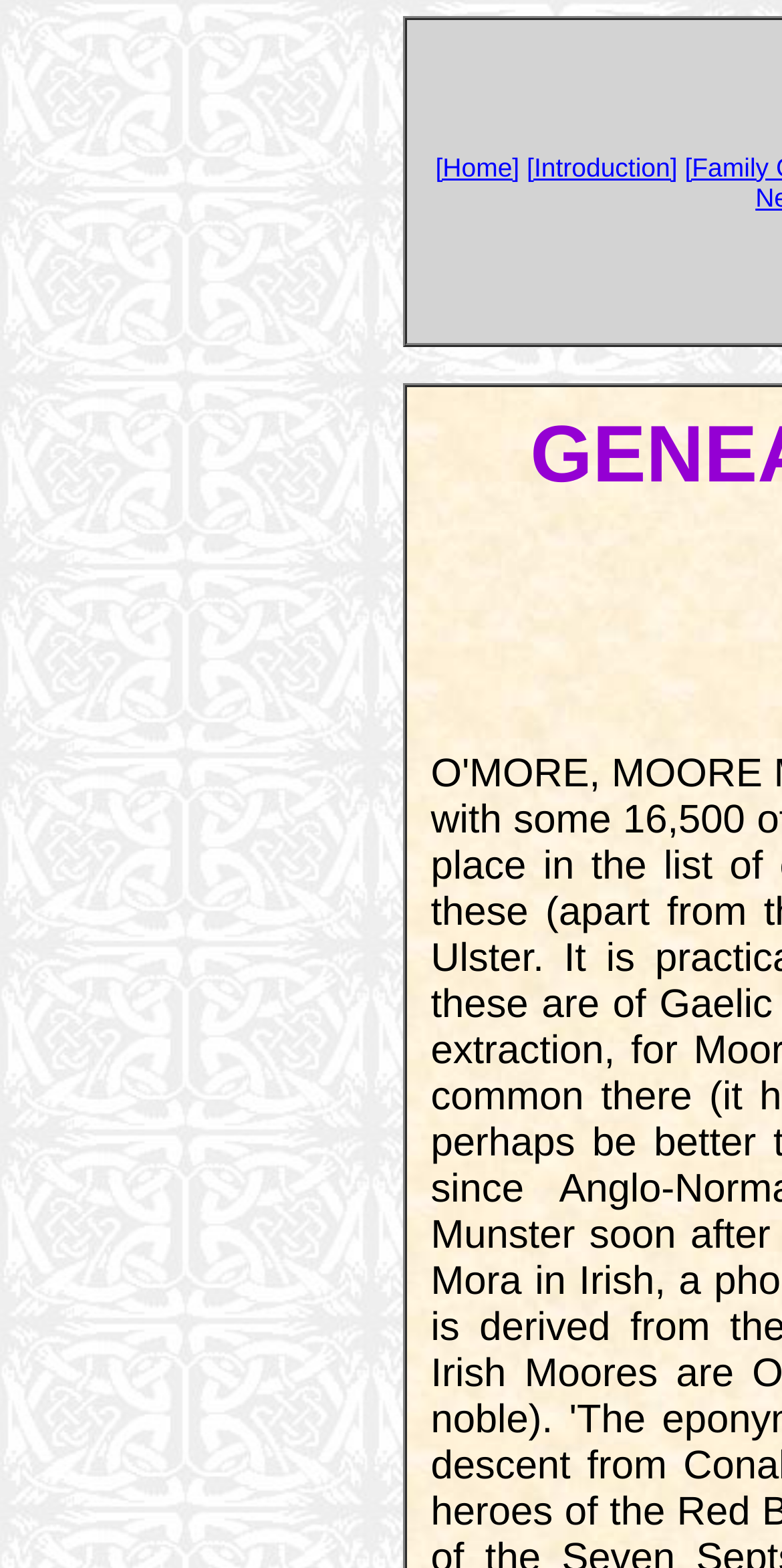Locate the bounding box of the user interface element based on this description: "[Introduction]".

[0.674, 0.097, 0.866, 0.116]